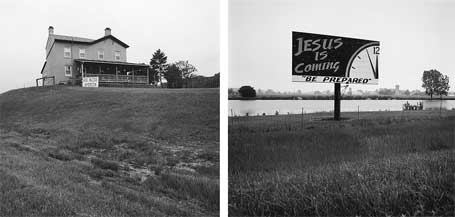What is in the foreground of the billboard?
Provide a detailed answer to the question using information from the image.

The billboard stands near a serene body of water, framed by grass in the foreground and trees in the background, evoking a contrast between the natural landscape and the bold proclamation of faith.